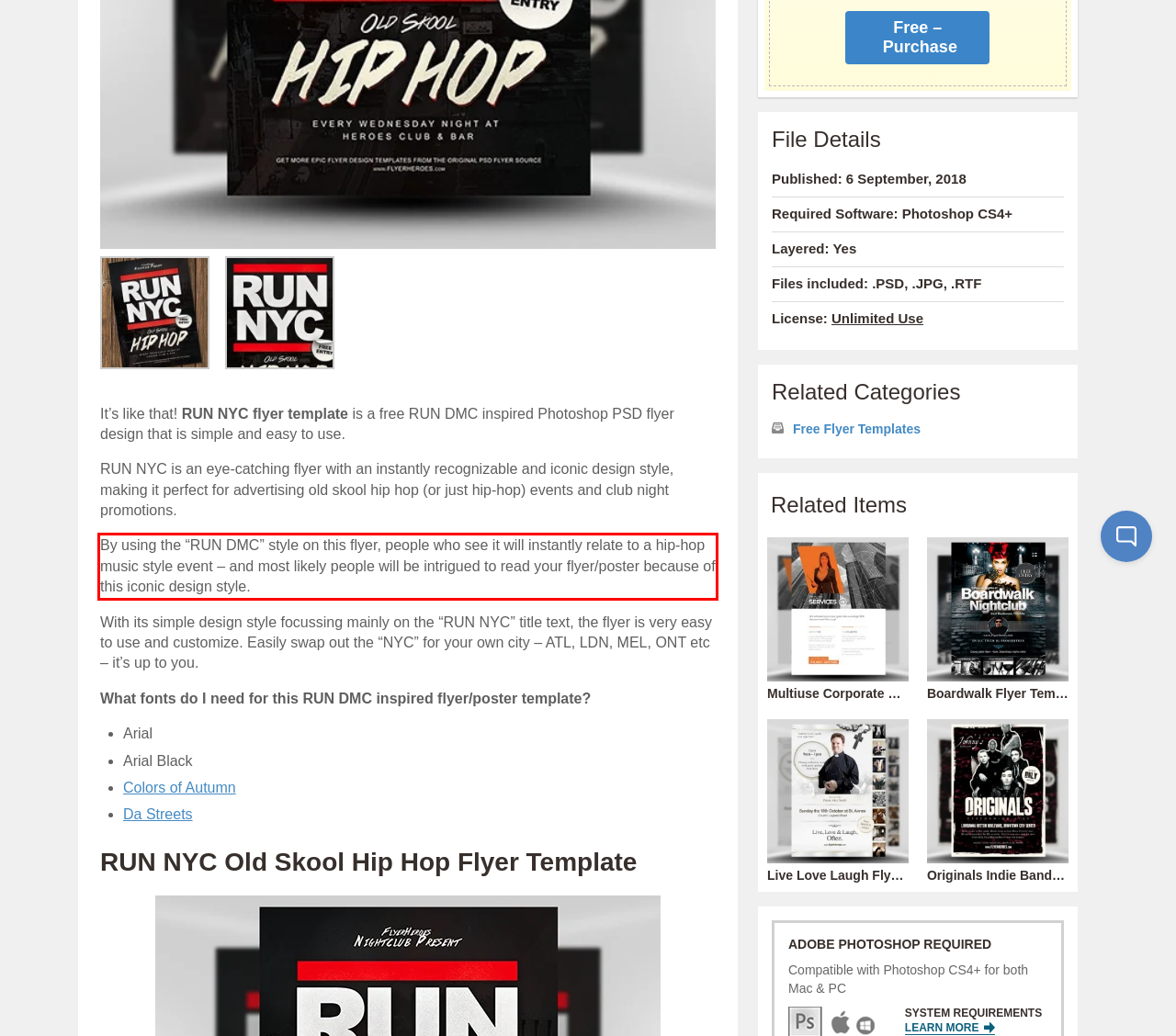Examine the webpage screenshot, find the red bounding box, and extract the text content within this marked area.

By using the “RUN DMC” style on this flyer, people who see it will instantly relate to a hip-hop music style event – and most likely people will be intrigued to read your flyer/poster because of this iconic design style.